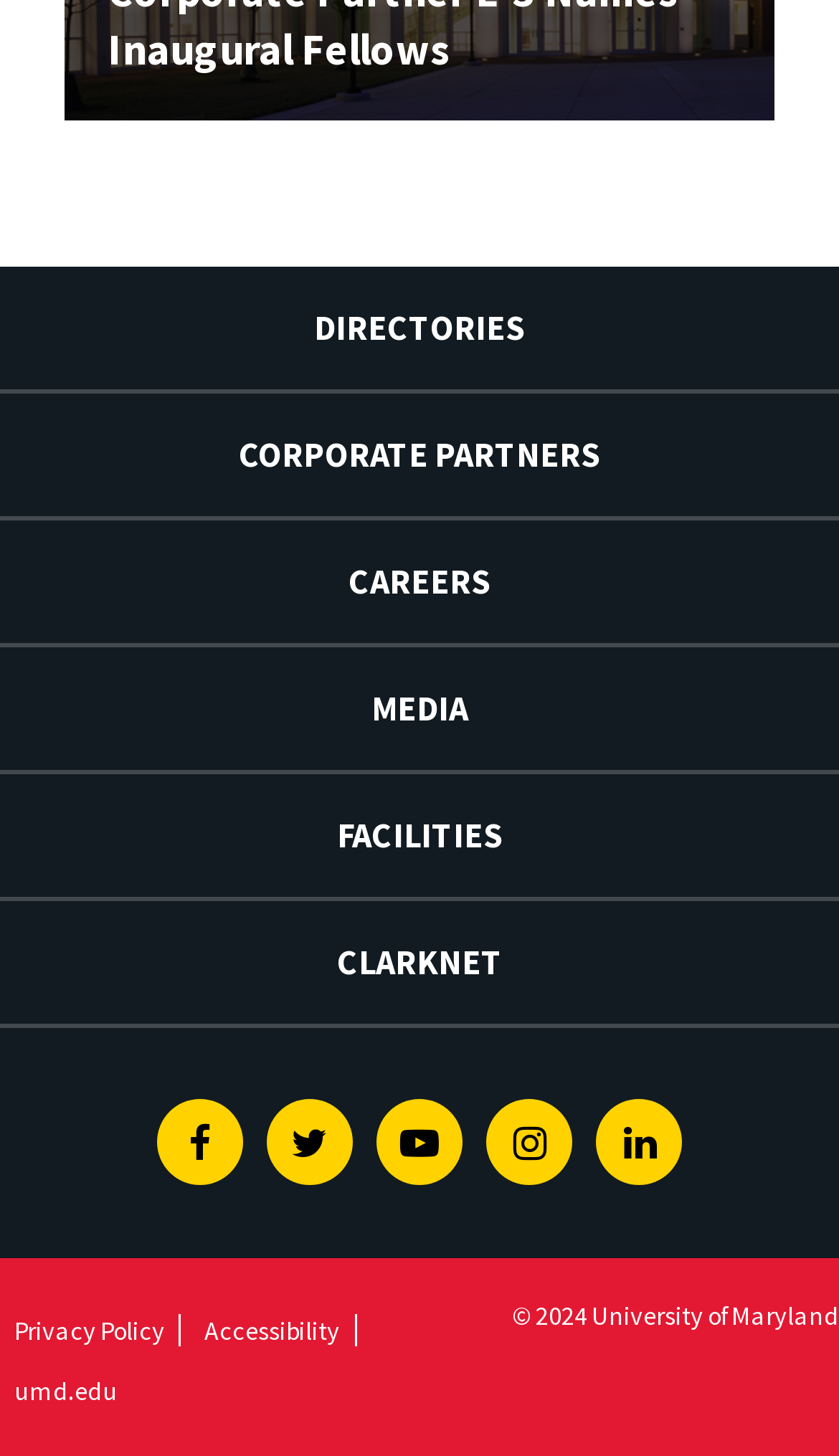Find the bounding box coordinates for the area you need to click to carry out the instruction: "Visit CORPORATE PARTNERS". The coordinates should be four float numbers between 0 and 1, indicated as [left, top, right, bottom].

[0.0, 0.271, 1.0, 0.355]